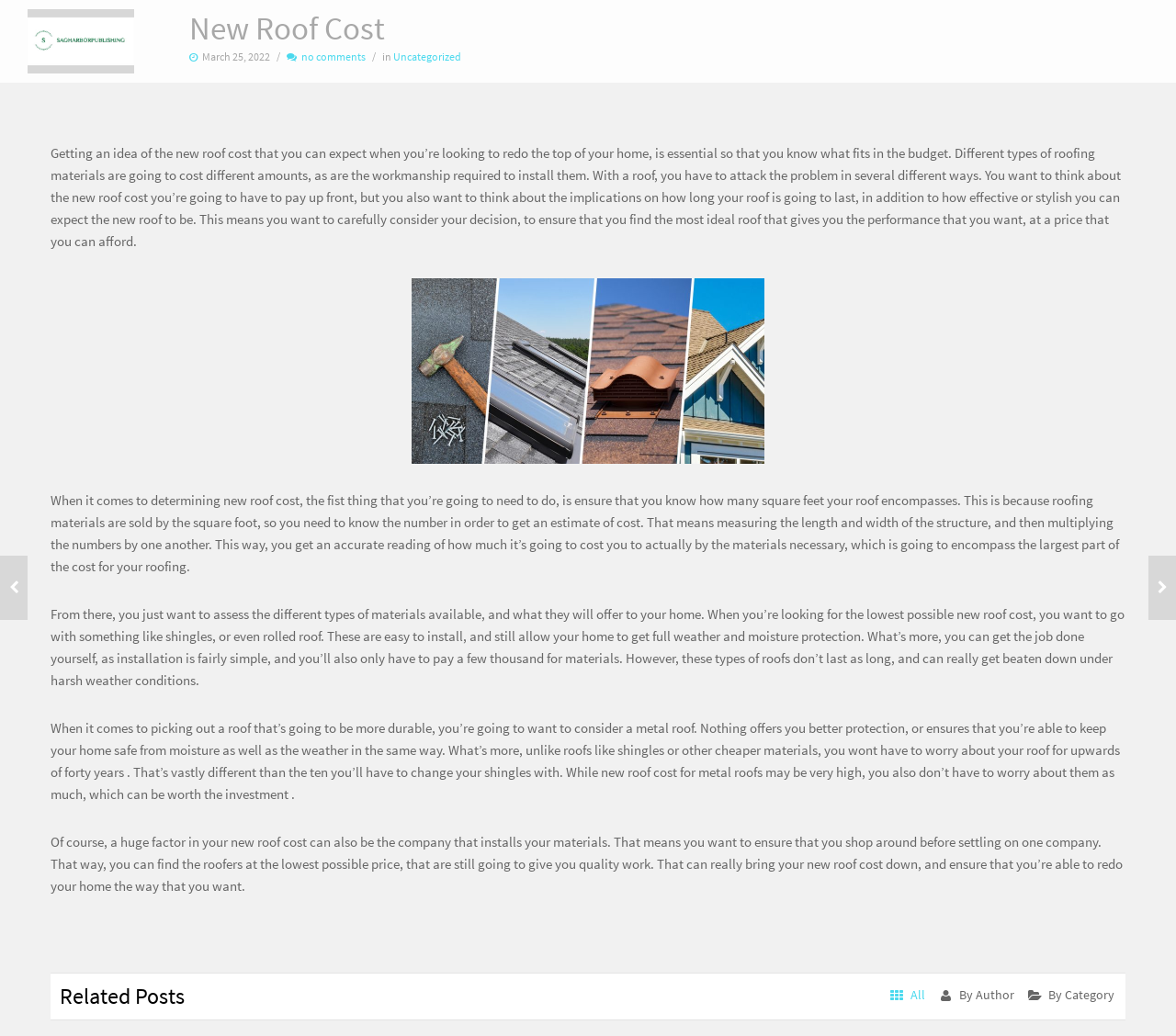What type of roof is mentioned as being more durable?
Using the image as a reference, answer the question with a short word or phrase.

Metal roof